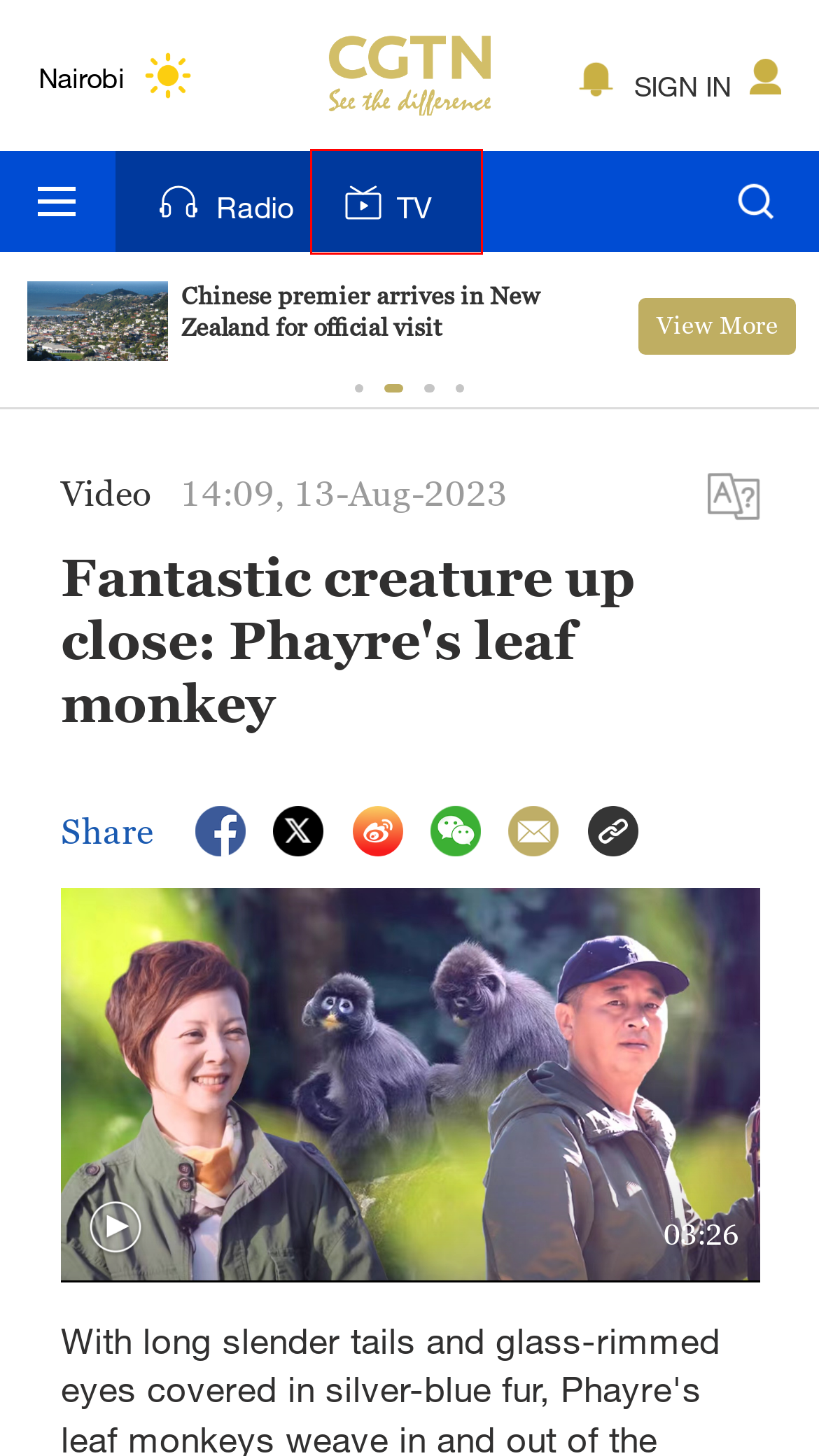Look at the screenshot of a webpage that includes a red bounding box around a UI element. Select the most appropriate webpage description that matches the page seen after clicking the highlighted element. Here are the candidates:
A. Culture| TV, Film, Art, Music, Theatre, Lifestyle - CGTN
B. Nature - Wildlife & Environment | CGTN
C. TV - Watch CGTN Live | CGTN
D. CGTN | Breaking News, China News, World News and Video
E. 全国互联网安全管理平台
F. 分享到微博-微博-随时随地分享身边的新鲜事儿
G. Live Radio, Shows & Podcasts | CGTN Radio
H. China Politics, Diplomacy and Policy | CGTN

C